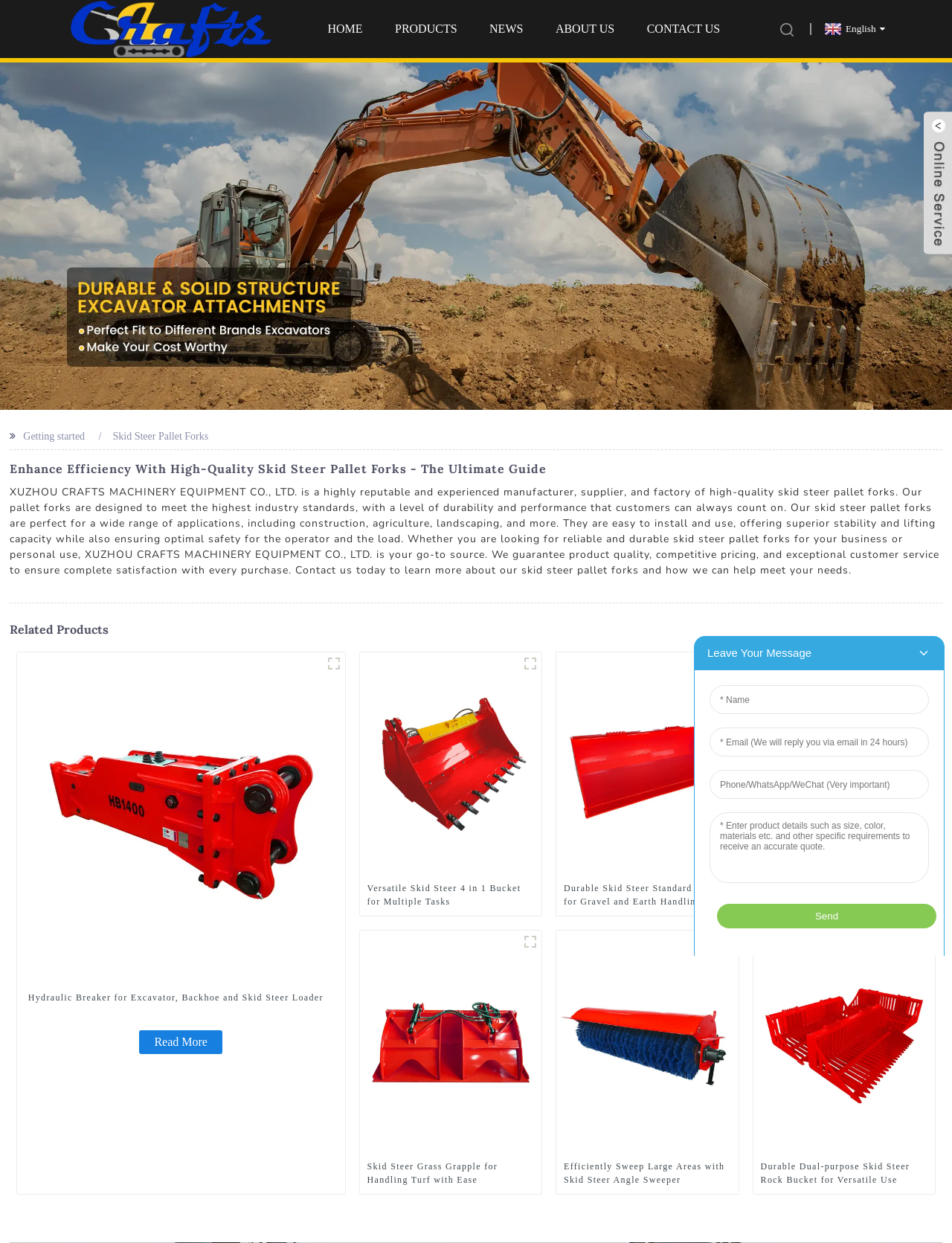Determine the bounding box of the UI element mentioned here: "title="Rock Bucket - 1"". The coordinates must be in the format [left, top, right, bottom] with values ranging from 0 to 1.

[0.959, 0.748, 0.982, 0.766]